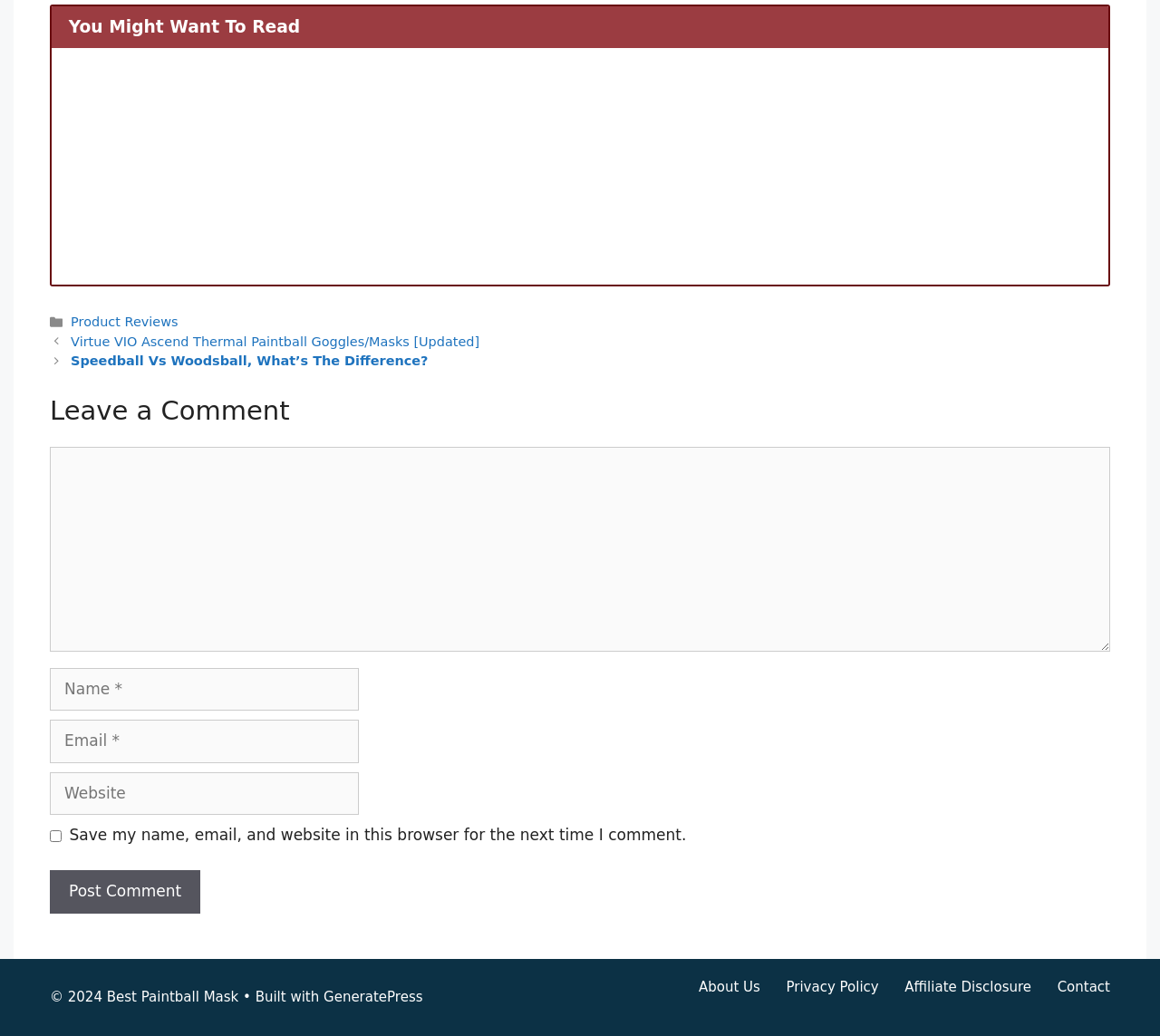What is the main topic of this webpage?
Please analyze the image and answer the question with as much detail as possible.

The webpage appears to be a blog or article about paintball, with various links and topics related to paintball, such as 'how to clean paintball lens', 'how to play paintball', and 'winter paintballing'. The footer also mentions 'Best Paintball Mask', which suggests that the webpage is focused on paintball-related content.